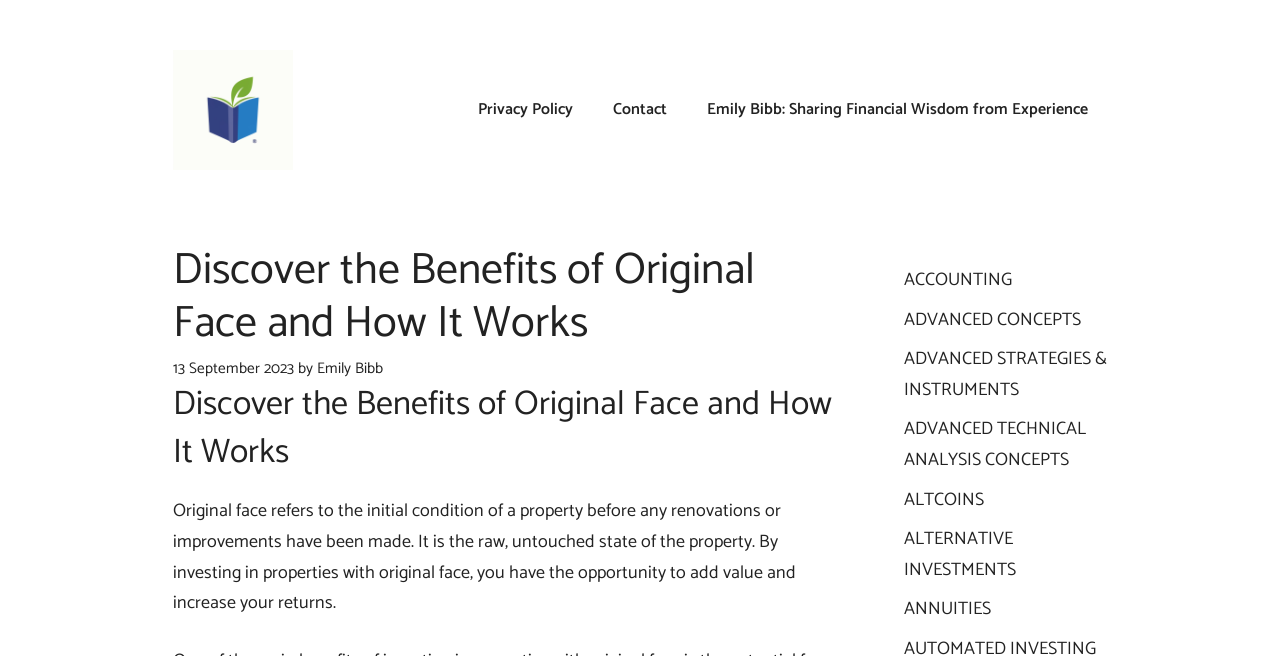Locate the bounding box coordinates of the item that should be clicked to fulfill the instruction: "Learn about ADVANCED CONCEPTS".

[0.706, 0.464, 0.844, 0.51]